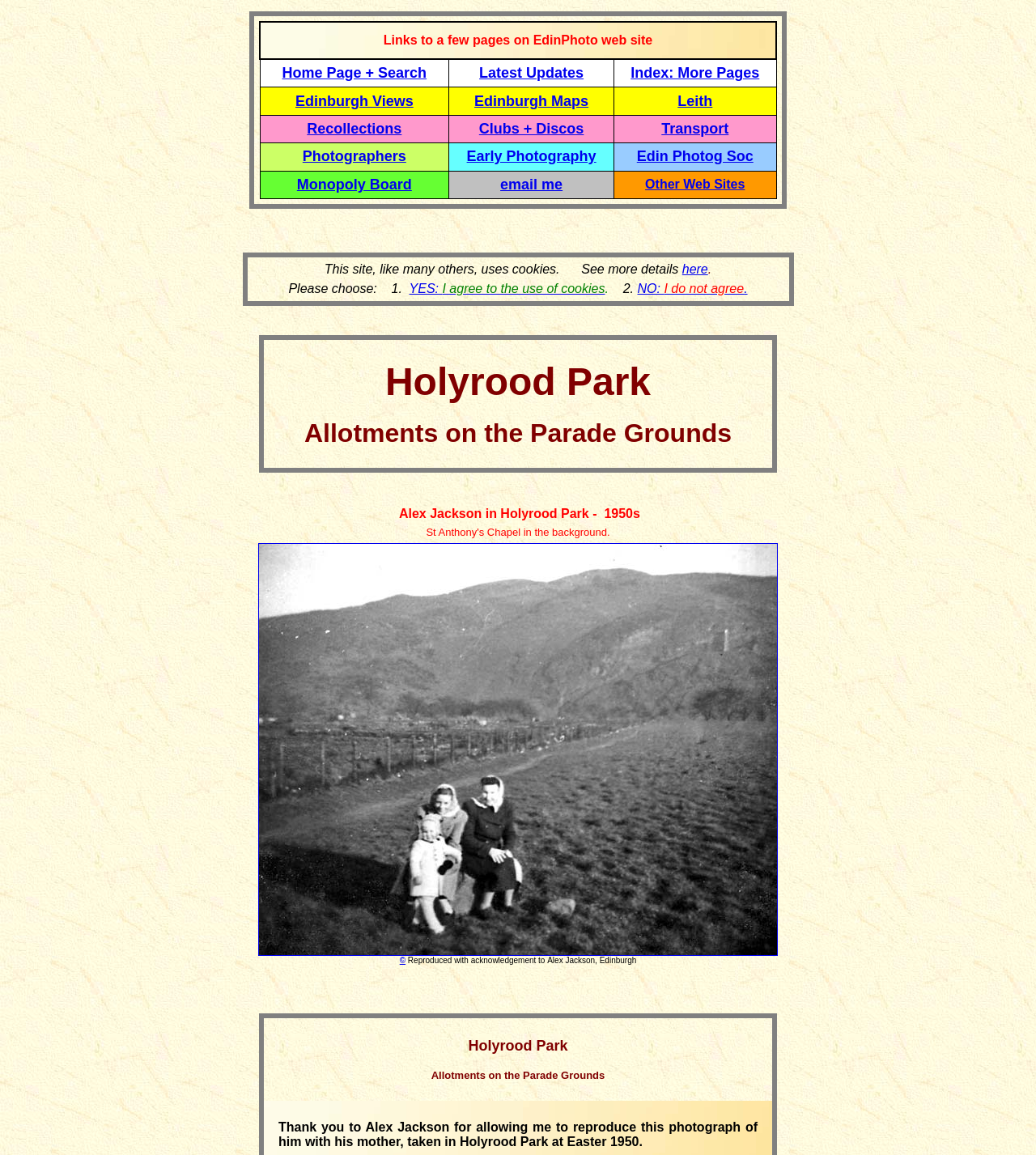Determine the bounding box coordinates for the HTML element described here: "Edinburgh Maps".

[0.458, 0.08, 0.568, 0.094]